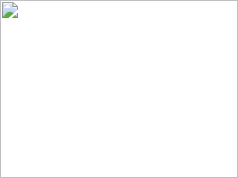Describe every detail you can see in the image.

The image is part of an article related to Elon Musk showcasing the notable features of the Tesla Cybertruck during its delivery event. It likely accompanies text discussing the event's highlights, perhaps including insights into the Cybertruck's design and technology. This article seems to engage readers with visuals and thorough commentary on innovative automotive advancements, connecting Tesla's recent announcements with broader automotive trends. The context surrounding the image suggests a focus on cutting-edge vehicles and their impact on the automotive industry.